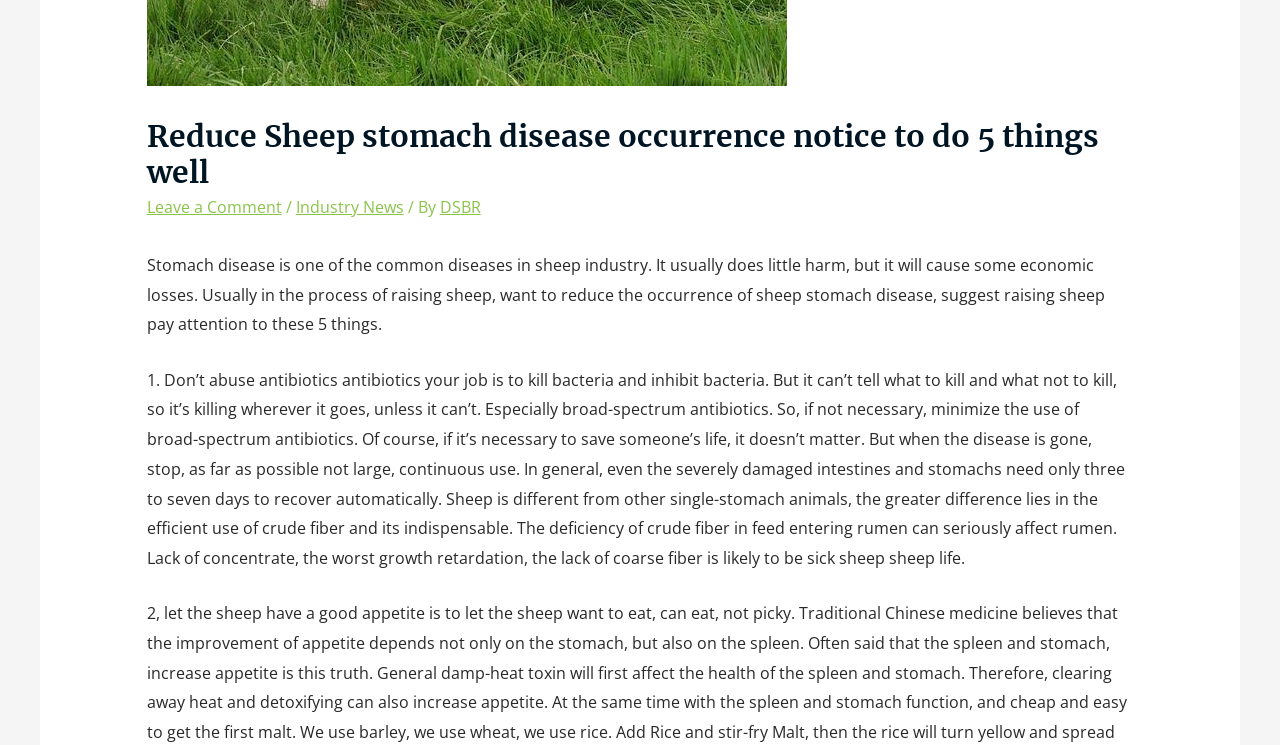Identify the bounding box of the HTML element described as: "parent_node: Near name="commit" value="Update"".

None